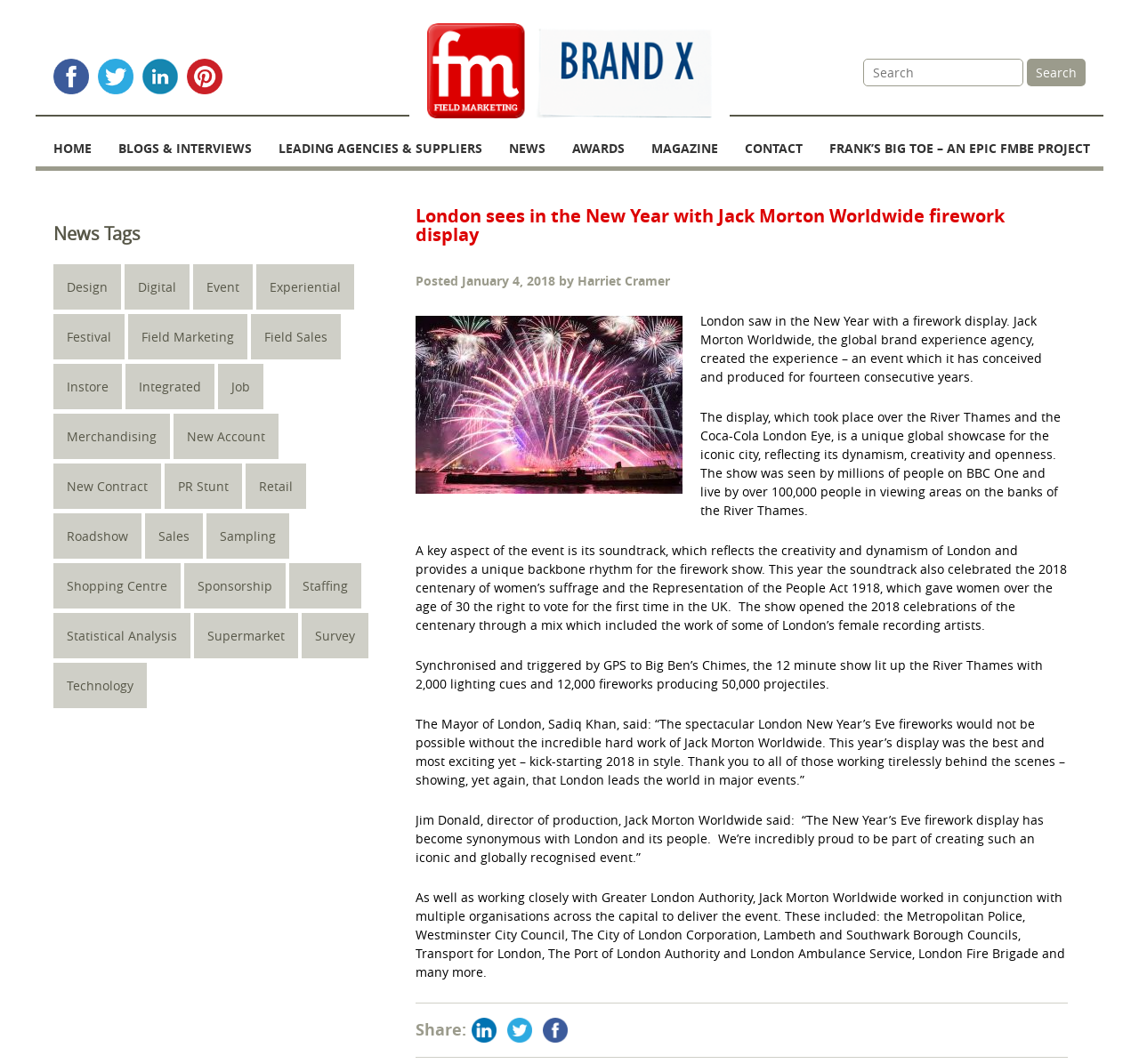Using the information in the image, could you please answer the following question in detail:
How long did the firework display last?

I read the article on the webpage and found that the firework display lasted for 12 minutes, which was synchronized and triggered by GPS to Big Ben's Chimes.